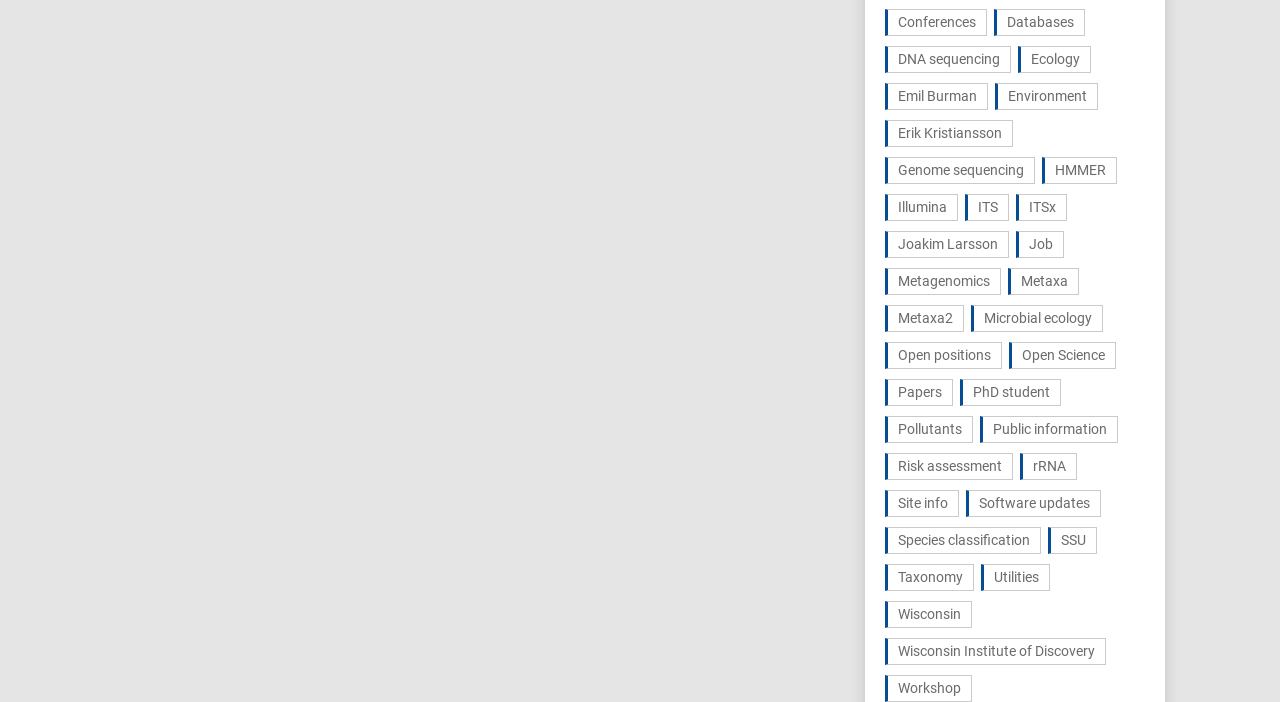How many links are on this webpage?
Provide a short answer using one word or a brief phrase based on the image.

336